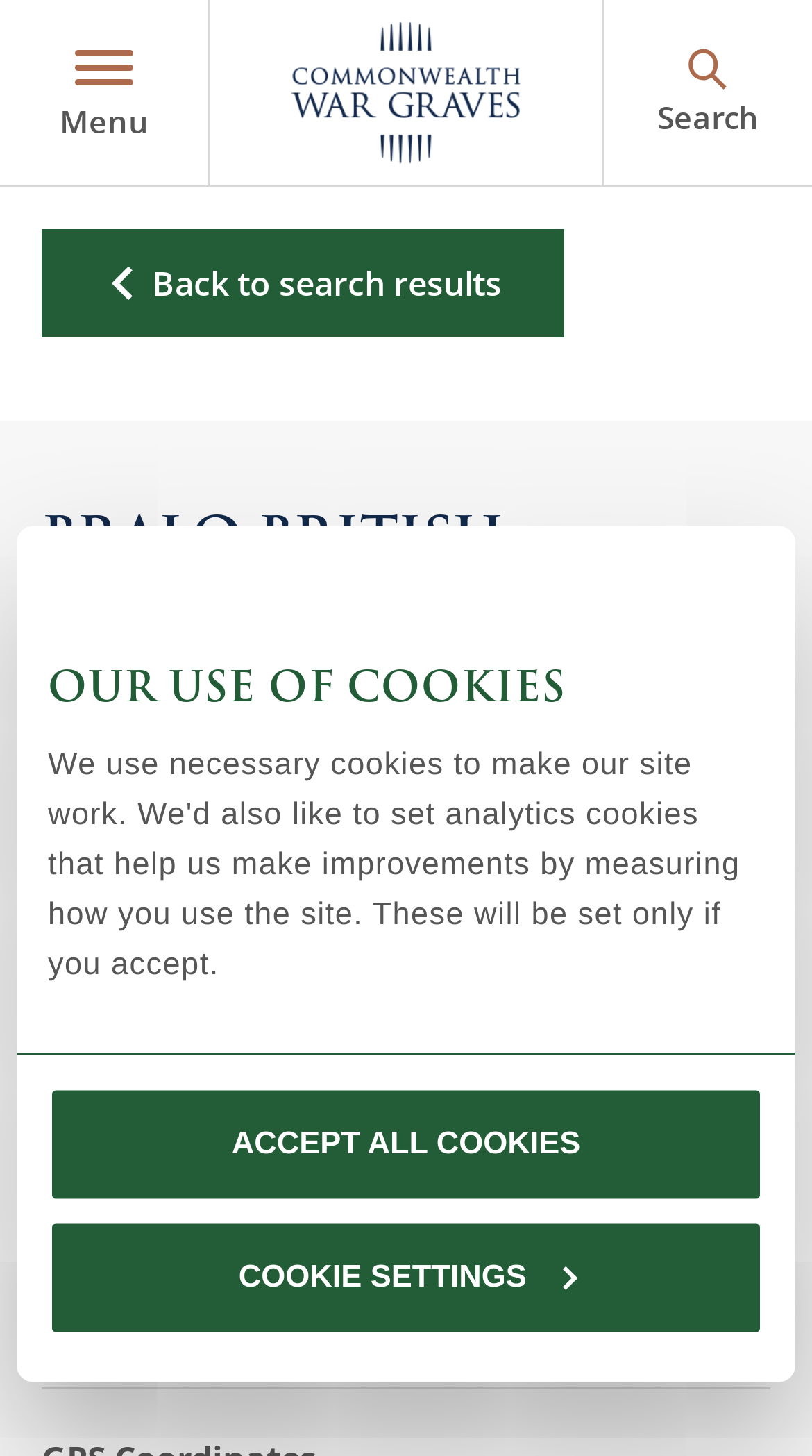What is the country where the cemetery is located?
Using the image provided, answer with just one word or phrase.

Greece